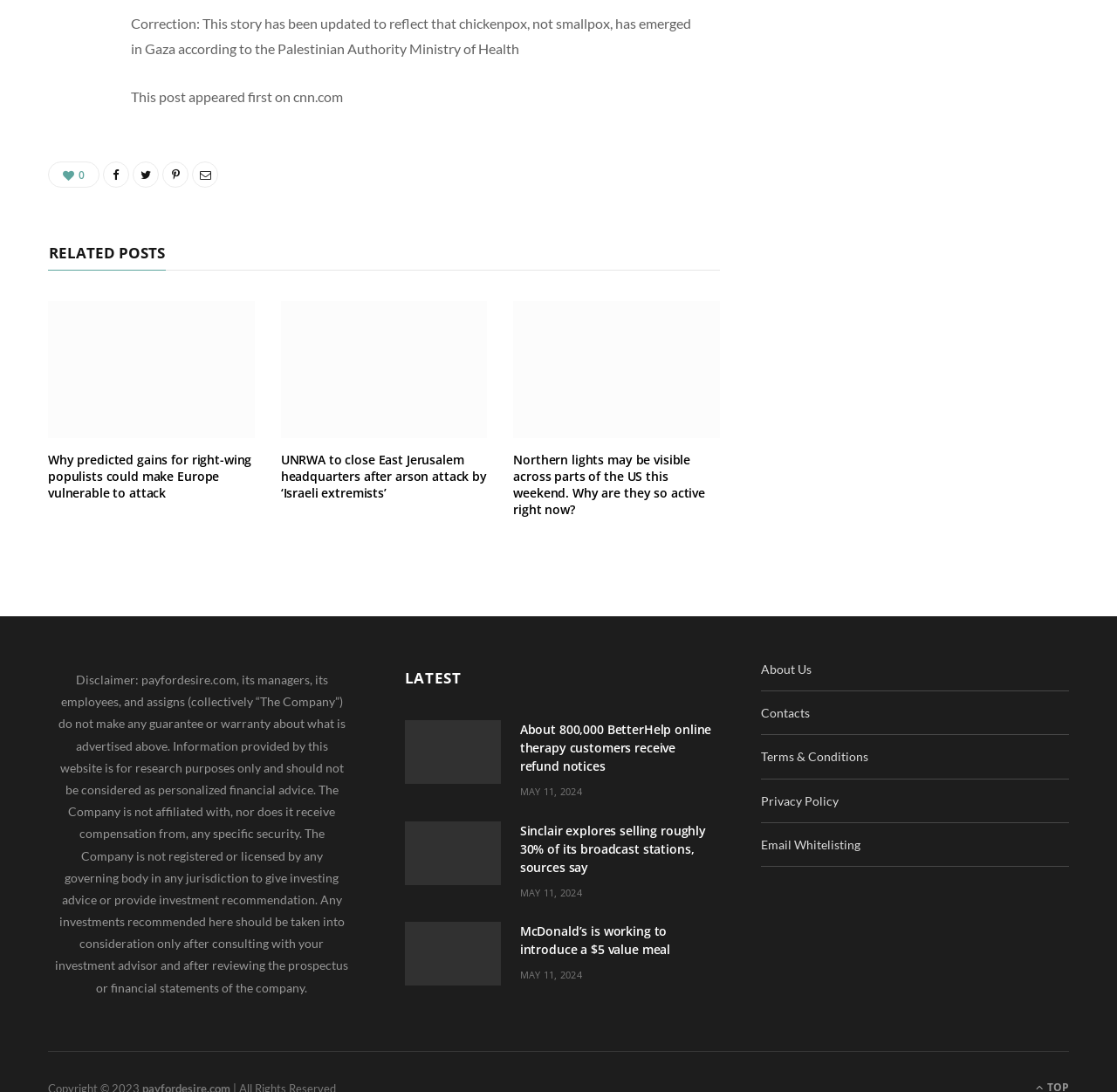What is the date of the latest news posts?
From the details in the image, answer the question comprehensively.

The latest news posts have a timestamp of 'MAY 11, 2024', which is the date of the news posts.